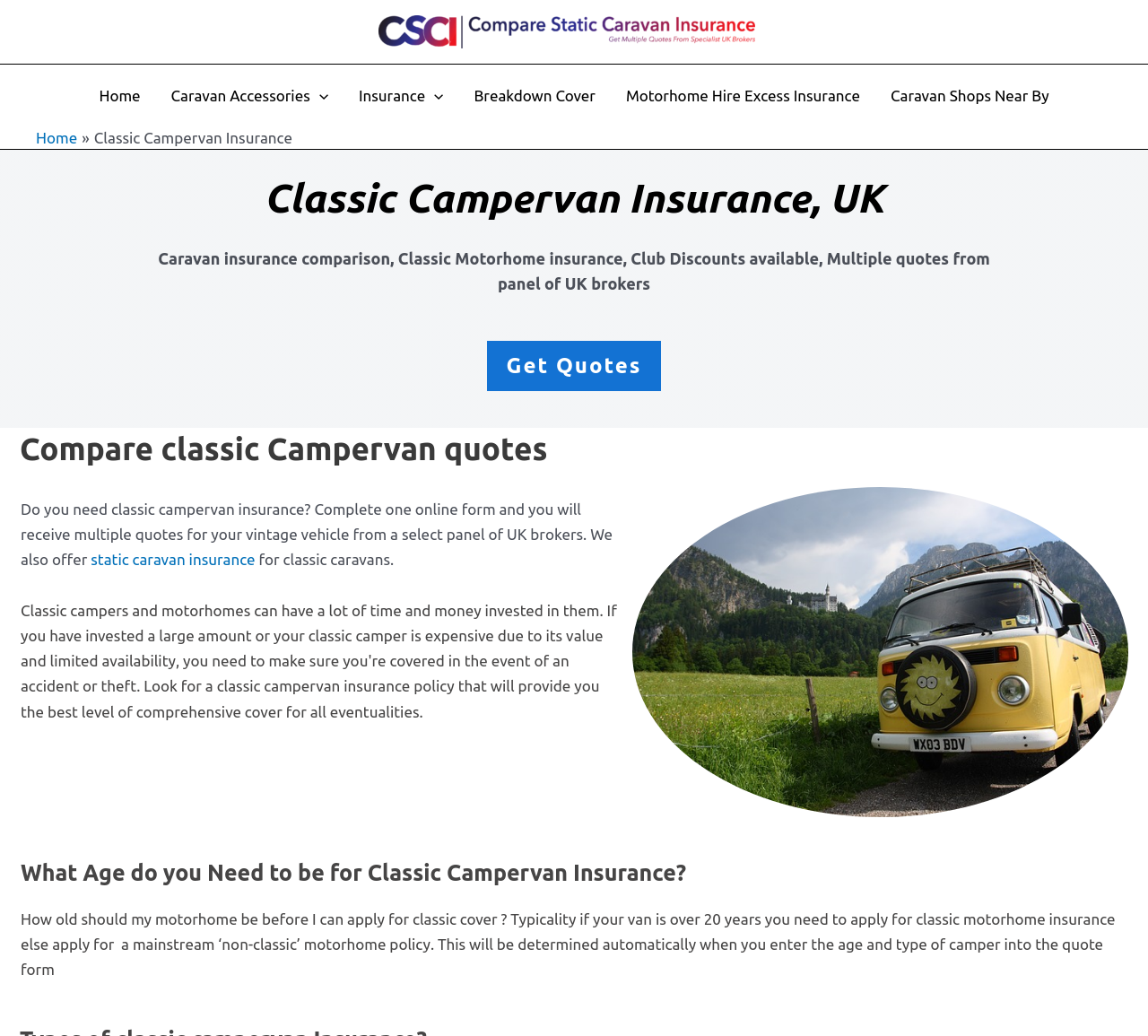Determine the bounding box coordinates of the region I should click to achieve the following instruction: "Get classic campervan insurance quotes". Ensure the bounding box coordinates are four float numbers between 0 and 1, i.e., [left, top, right, bottom].

[0.424, 0.329, 0.576, 0.378]